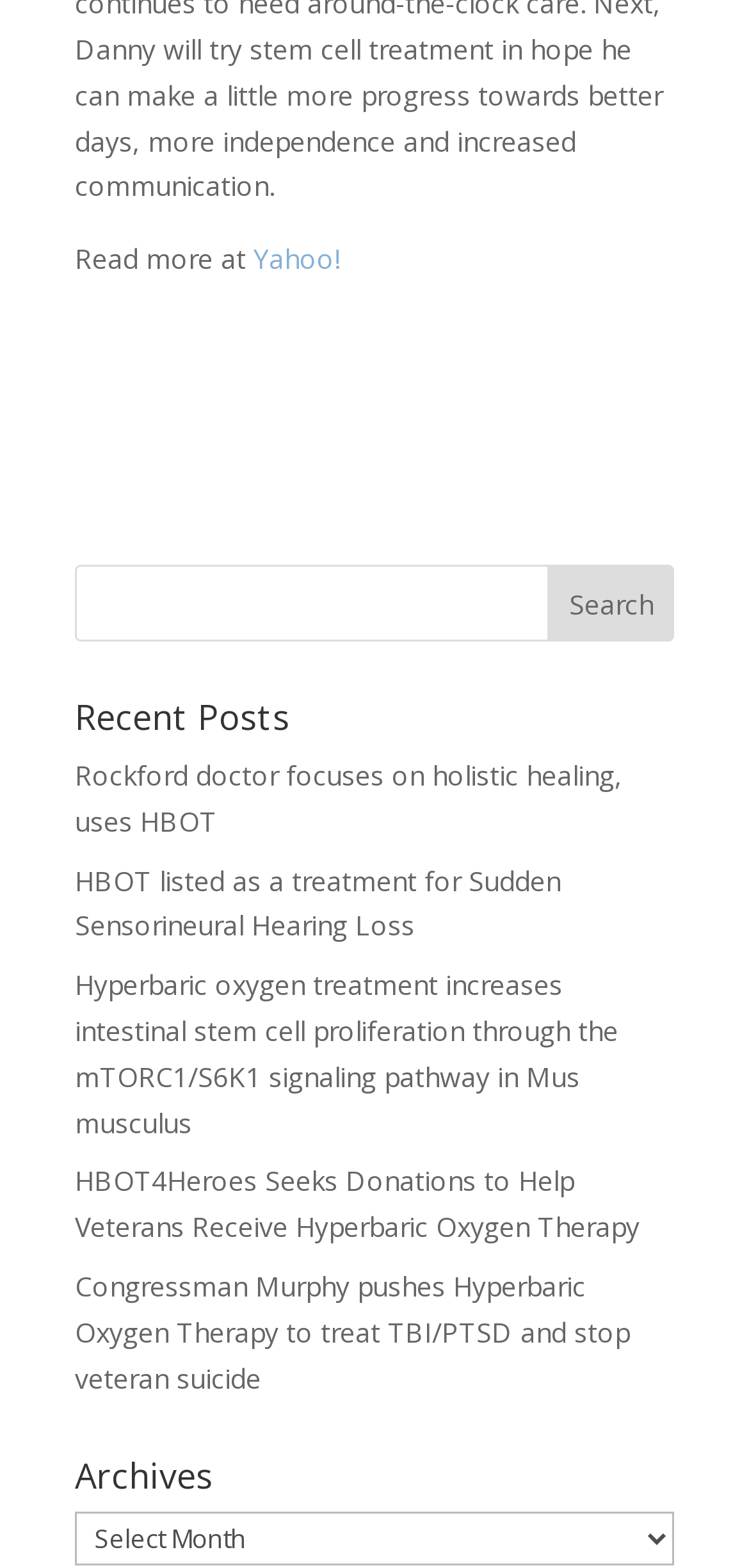Can you determine the bounding box coordinates of the area that needs to be clicked to fulfill the following instruction: "Search for something"?

[0.1, 0.36, 0.9, 0.409]